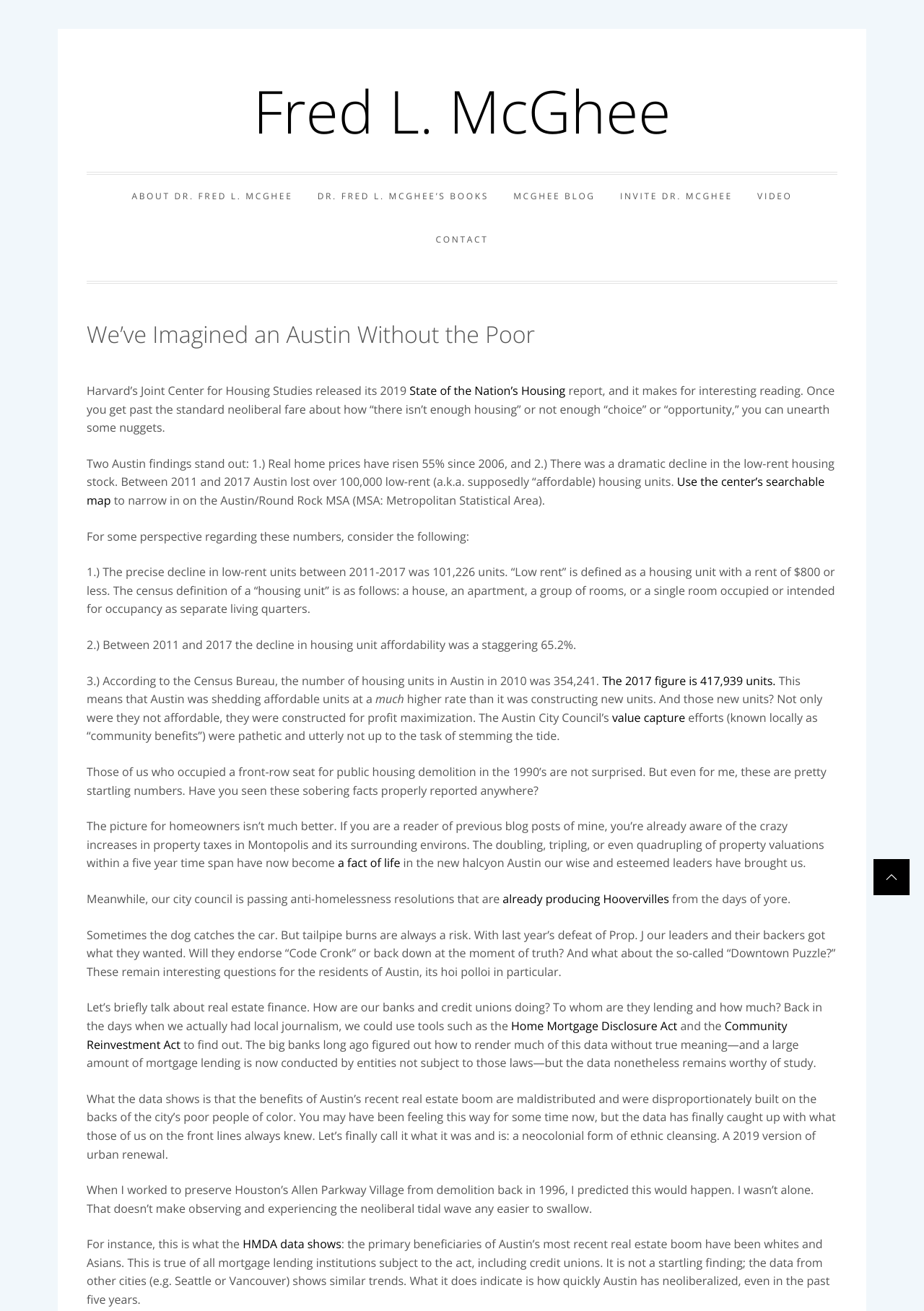Using the webpage screenshot, find the UI element described by a fact of life. Provide the bounding box coordinates in the format (top-left x, top-left y, bottom-right x, bottom-right y), ensuring all values are floating point numbers between 0 and 1.

[0.366, 0.652, 0.433, 0.664]